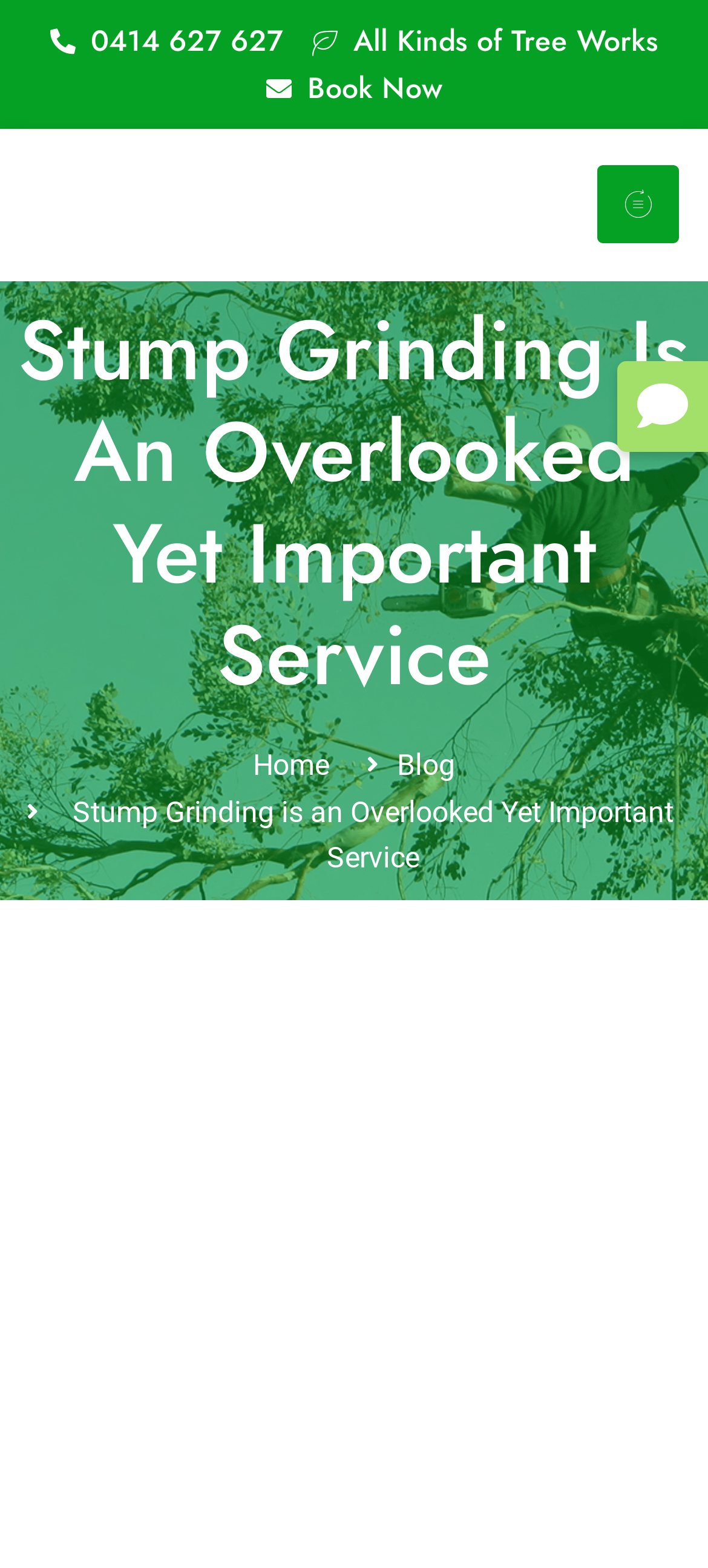Deliver a detailed narrative of the webpage's visual and textual elements.

The webpage is about stump grinding services and their importance for a safer environment. At the top left, there is a phone number "0414 627 627" which is a clickable link. Next to it, there is a text "All Kinds of Tree Works" that spans almost the entire width of the page. Below the phone number, there is a "Book Now" button. 

On the top right, there is a small icon with no description, and a button with no text. 

The main content of the webpage starts with a heading "Stump Grinding Is An Overlooked Yet Important Service" that takes up most of the width of the page. Below the heading, there is a large block of text that summarizes the importance of stump grinding services, with a title "Stump Grinding is an Overlooked Yet Important Service". 

At the bottom of the page, there are two links, "Home" and "Blog", placed side by side.